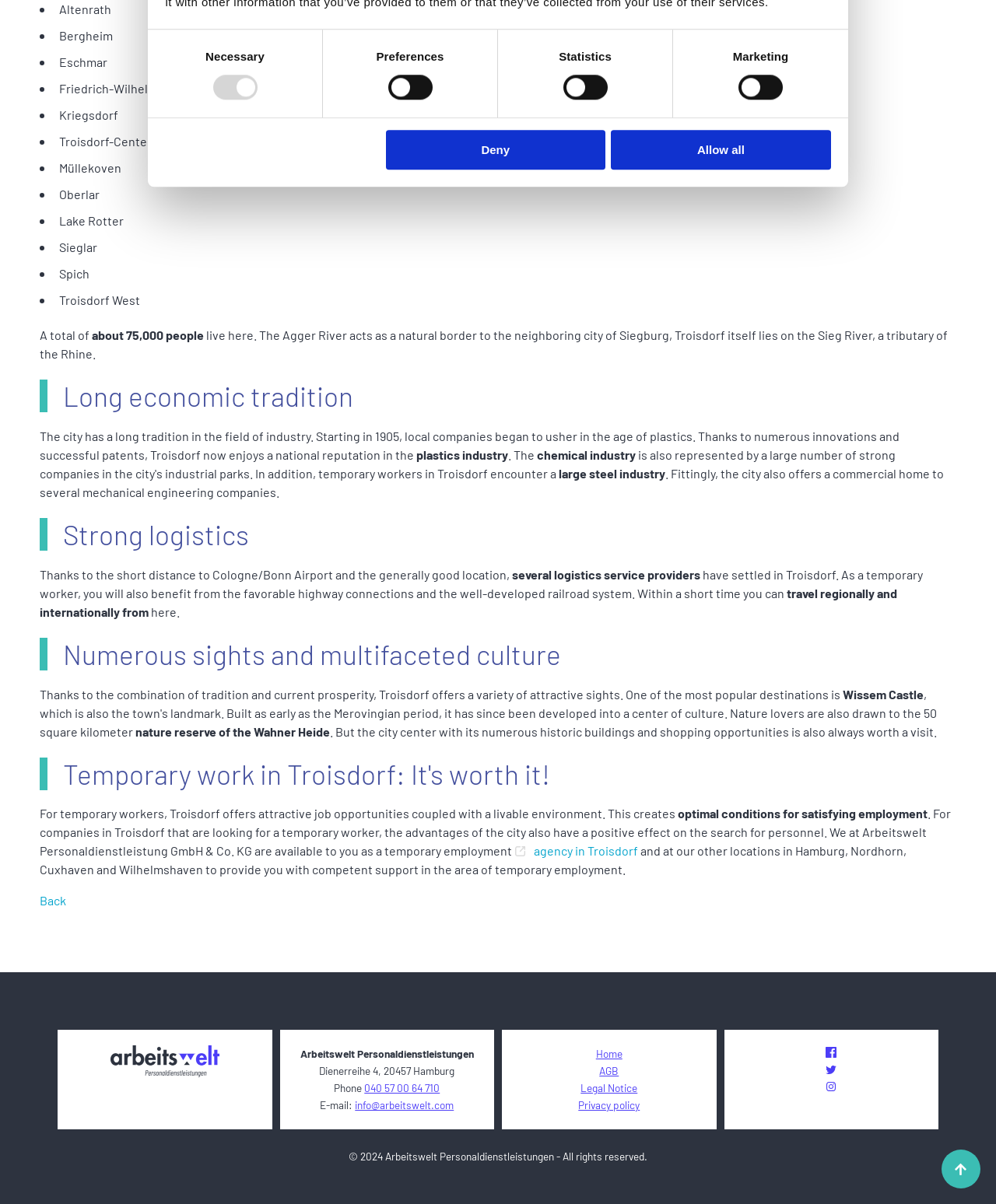Given the description Allow all, predict the bounding box coordinates of the UI element. Ensure the coordinates are in the format (top-left x, top-left y, bottom-right x, bottom-right y) and all values are between 0 and 1.

[0.614, 0.108, 0.834, 0.141]